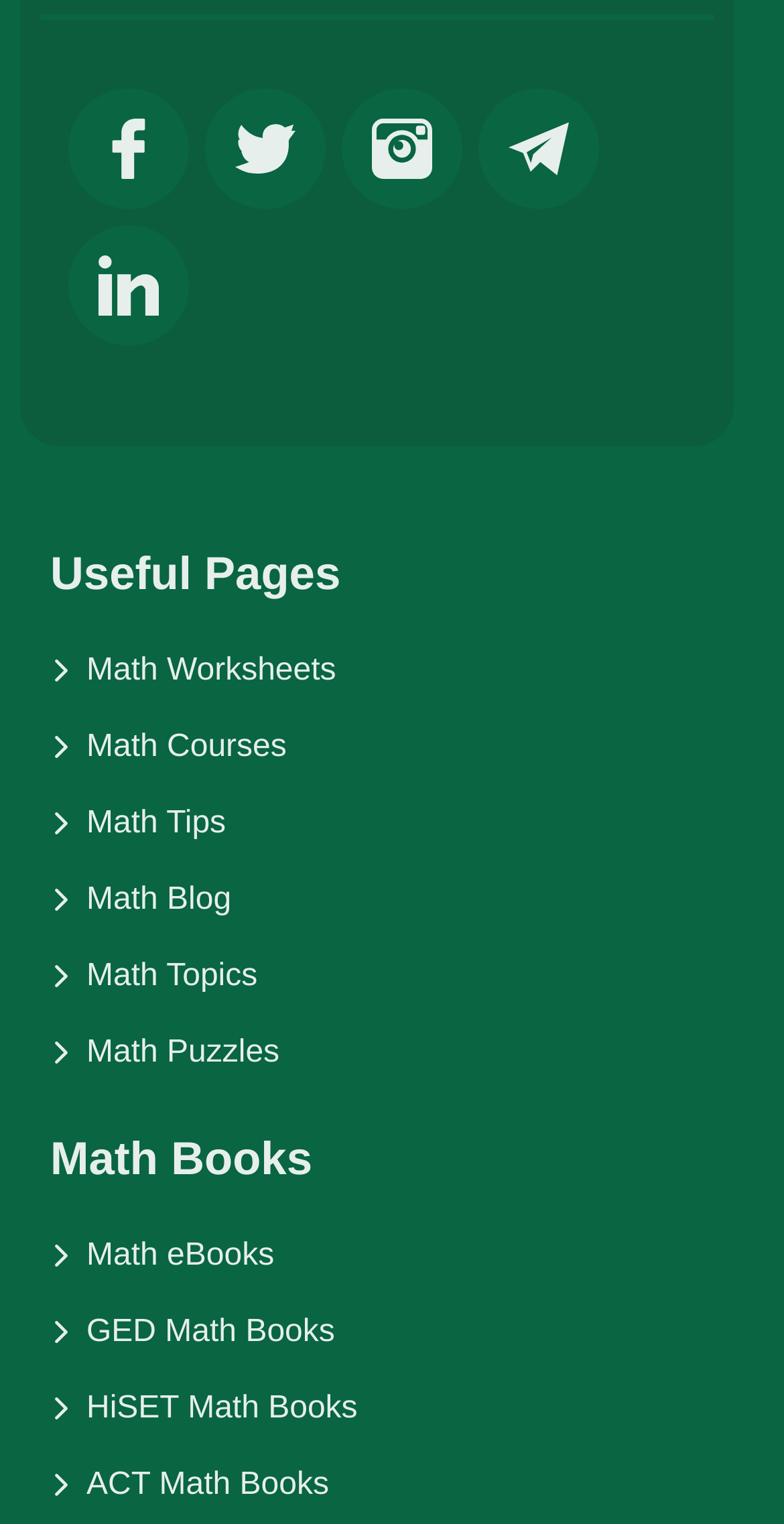Based on the element description: "Math Puzzles", identify the bounding box coordinates for this UI element. The coordinates must be four float numbers between 0 and 1, listed as [left, top, right, bottom].

[0.064, 0.679, 0.936, 0.703]